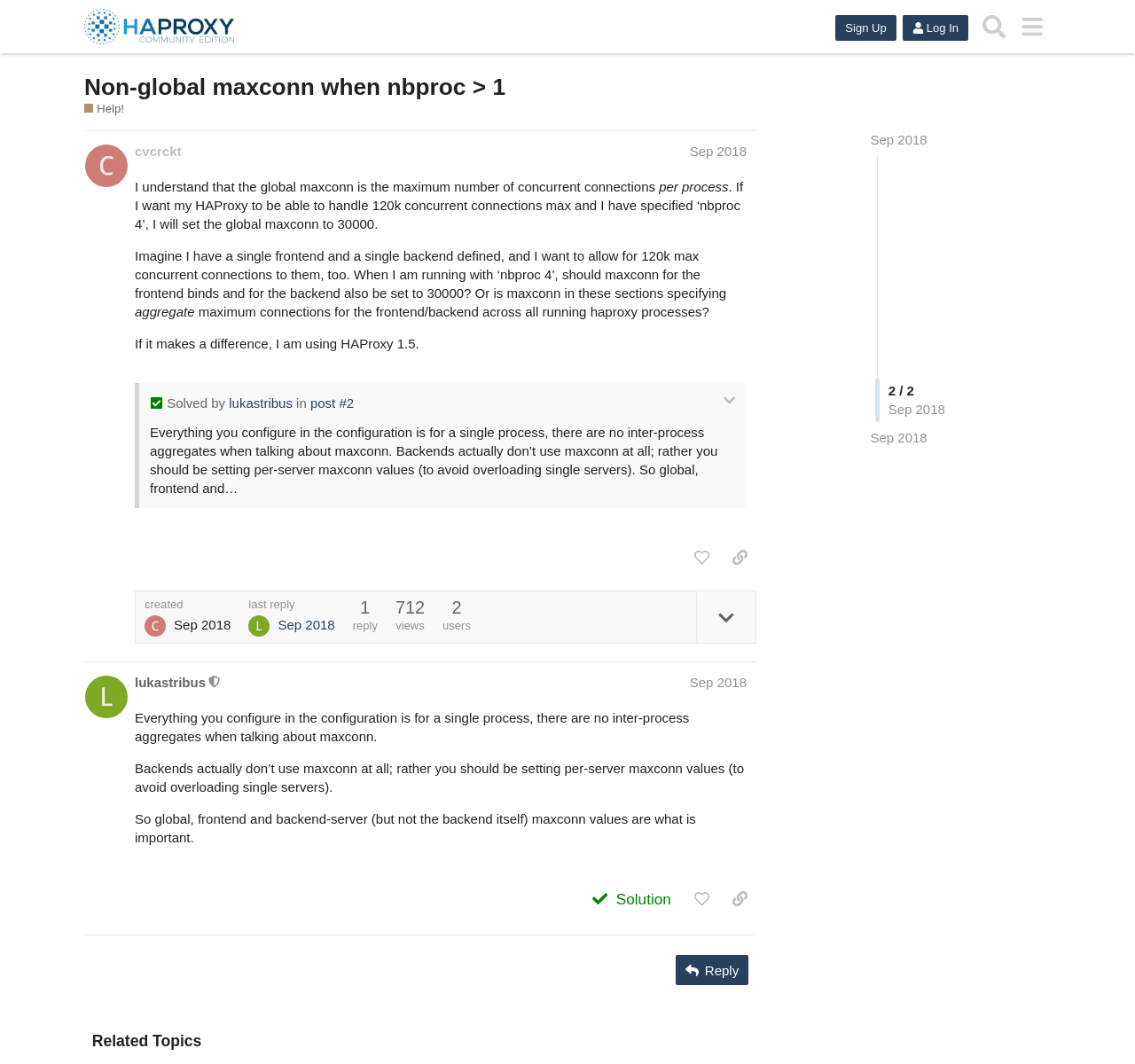Answer the question in a single word or phrase:
What is the purpose of setting per-server maxconn values?

To avoid overloading single servers